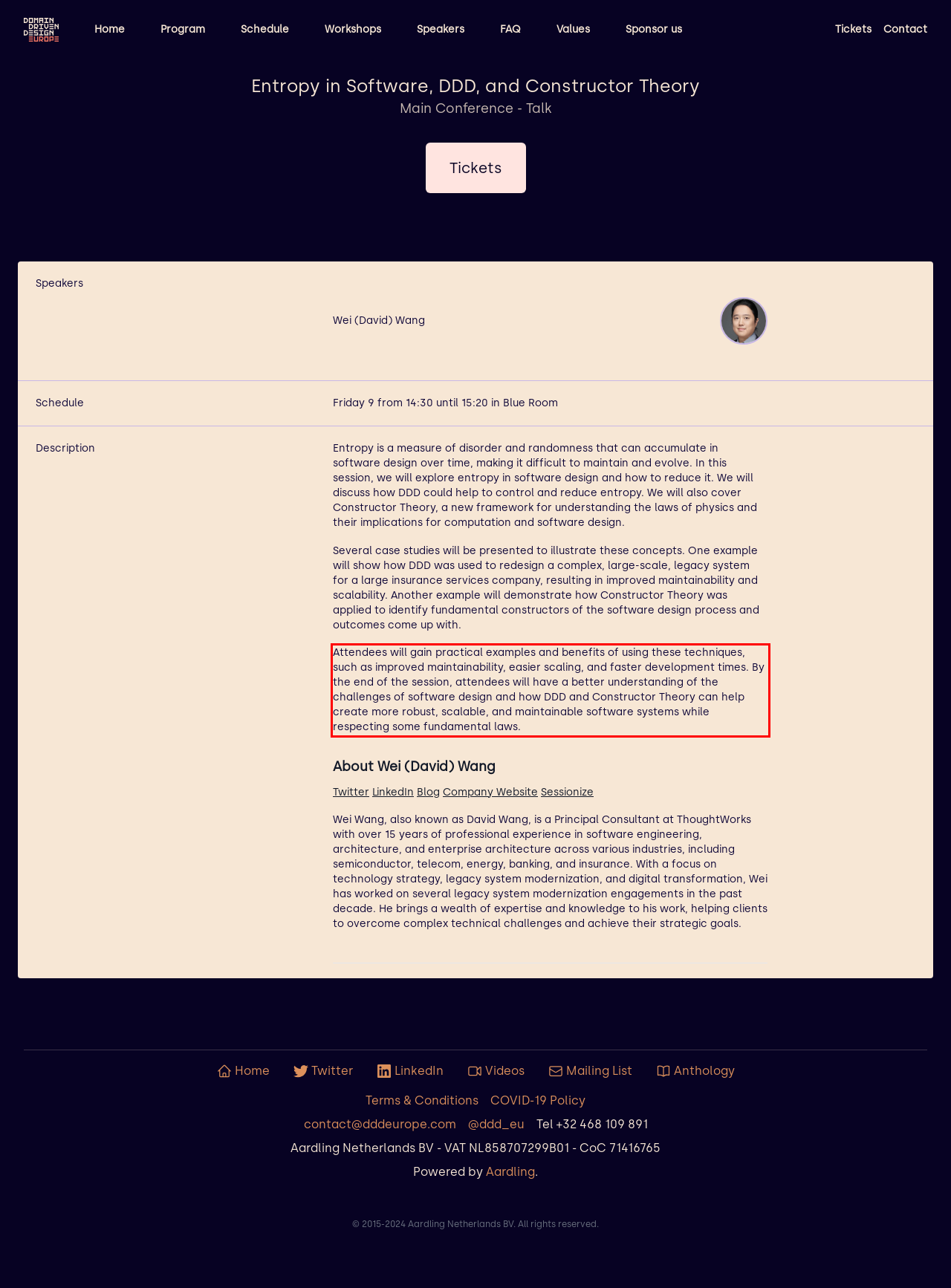Given a screenshot of a webpage containing a red bounding box, perform OCR on the text within this red bounding box and provide the text content.

Attendees will gain practical examples and benefits of using these techniques, such as improved maintainability, easier scaling, and faster development times. By the end of the session, attendees will have a better understanding of the challenges of software design and how DDD and Constructor Theory can help create more robust, scalable, and maintainable software systems while respecting some fundamental laws.